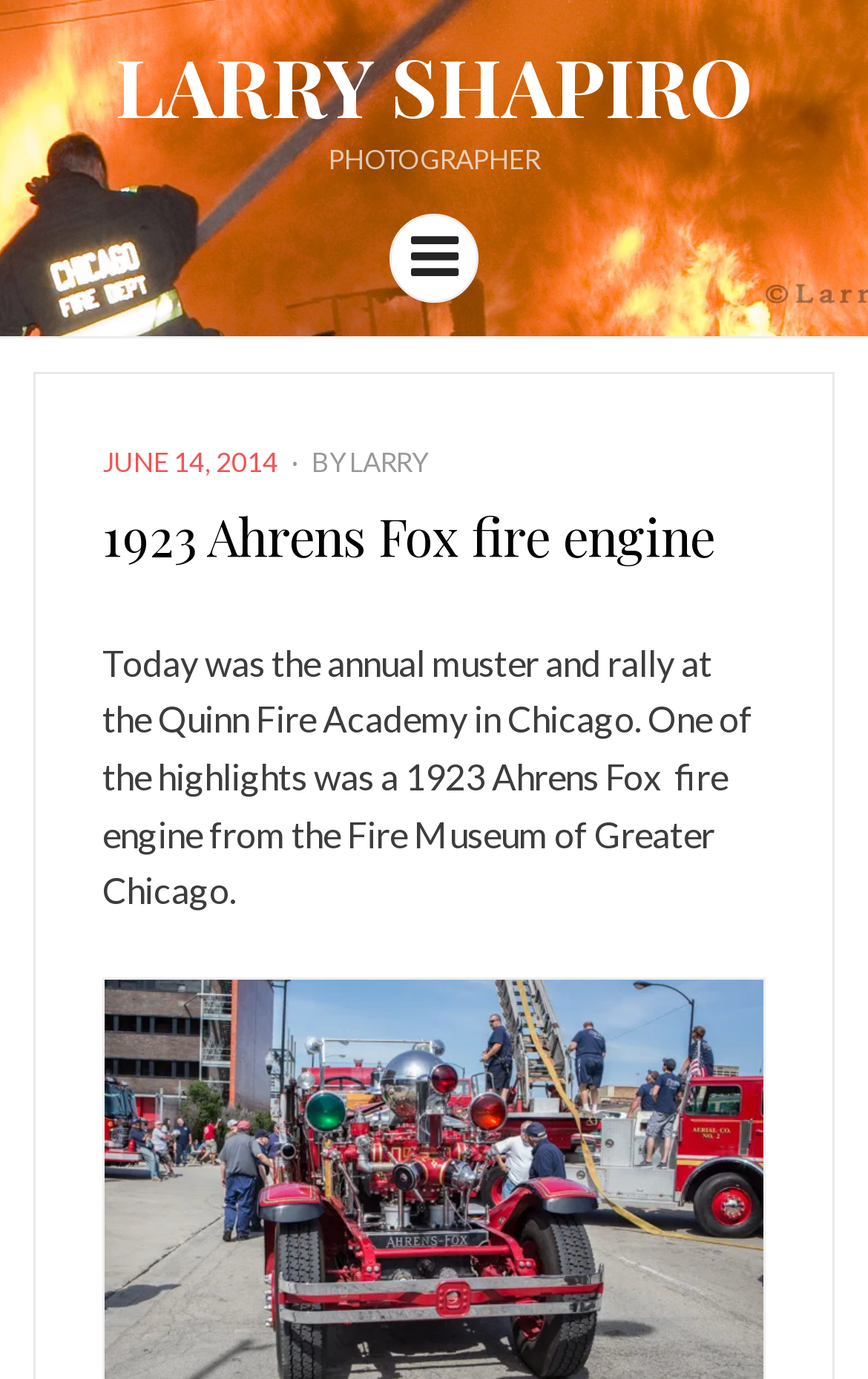Provide the bounding box coordinates, formatted as (top-left x, top-left y, bottom-right x, bottom-right y), with all values being floating point numbers between 0 and 1. Identify the bounding box of the UI element that matches the description: June 14, 2014June 14, 2014

[0.118, 0.323, 0.321, 0.347]